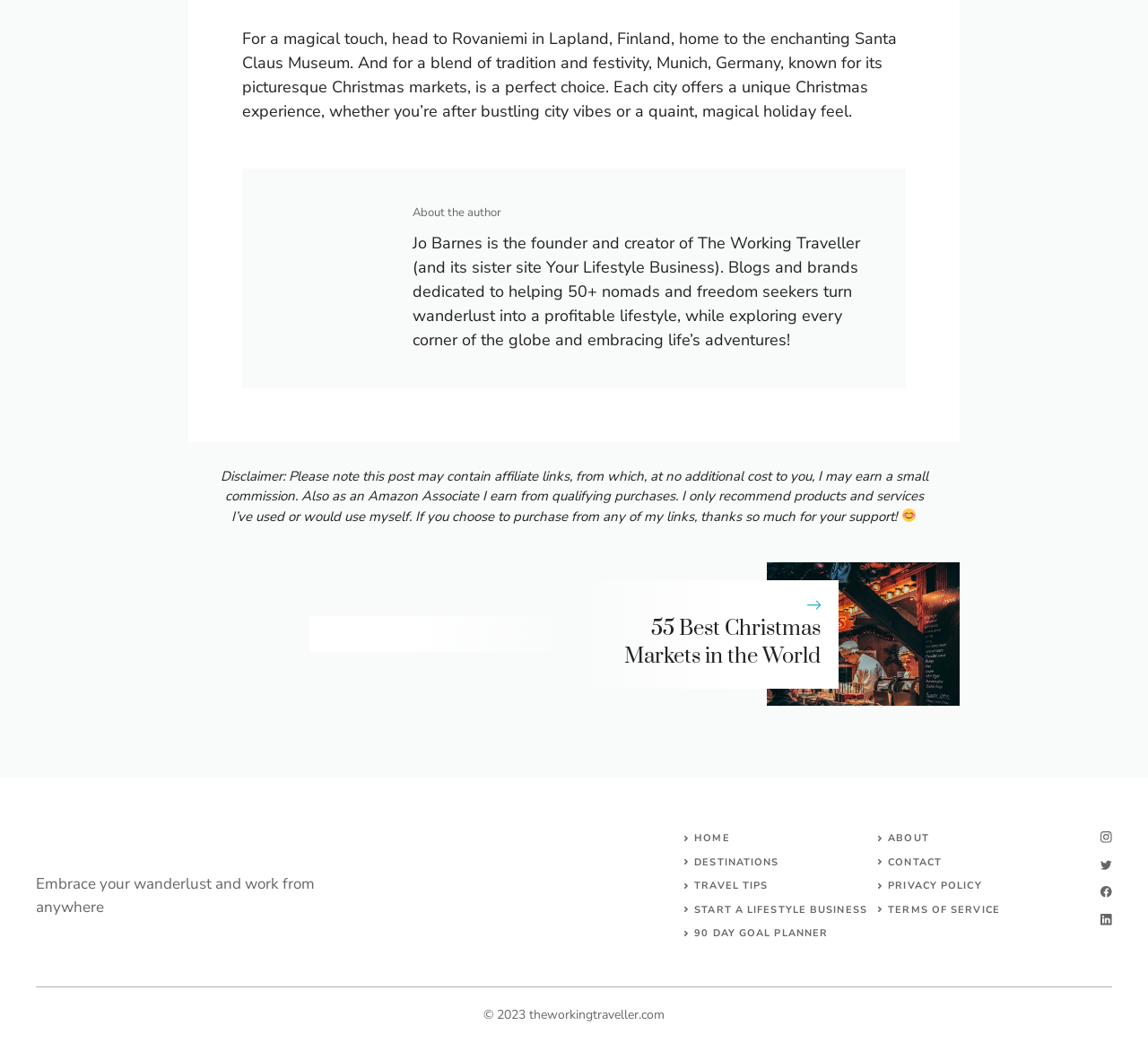What is the author's profession?
Please provide a comprehensive answer based on the visual information in the image.

The answer can be inferred from the text 'Jo Barnes is the founder and creator of The Working Traveller...' and the overall content of the webpage, which suggests that the author is a traveller.